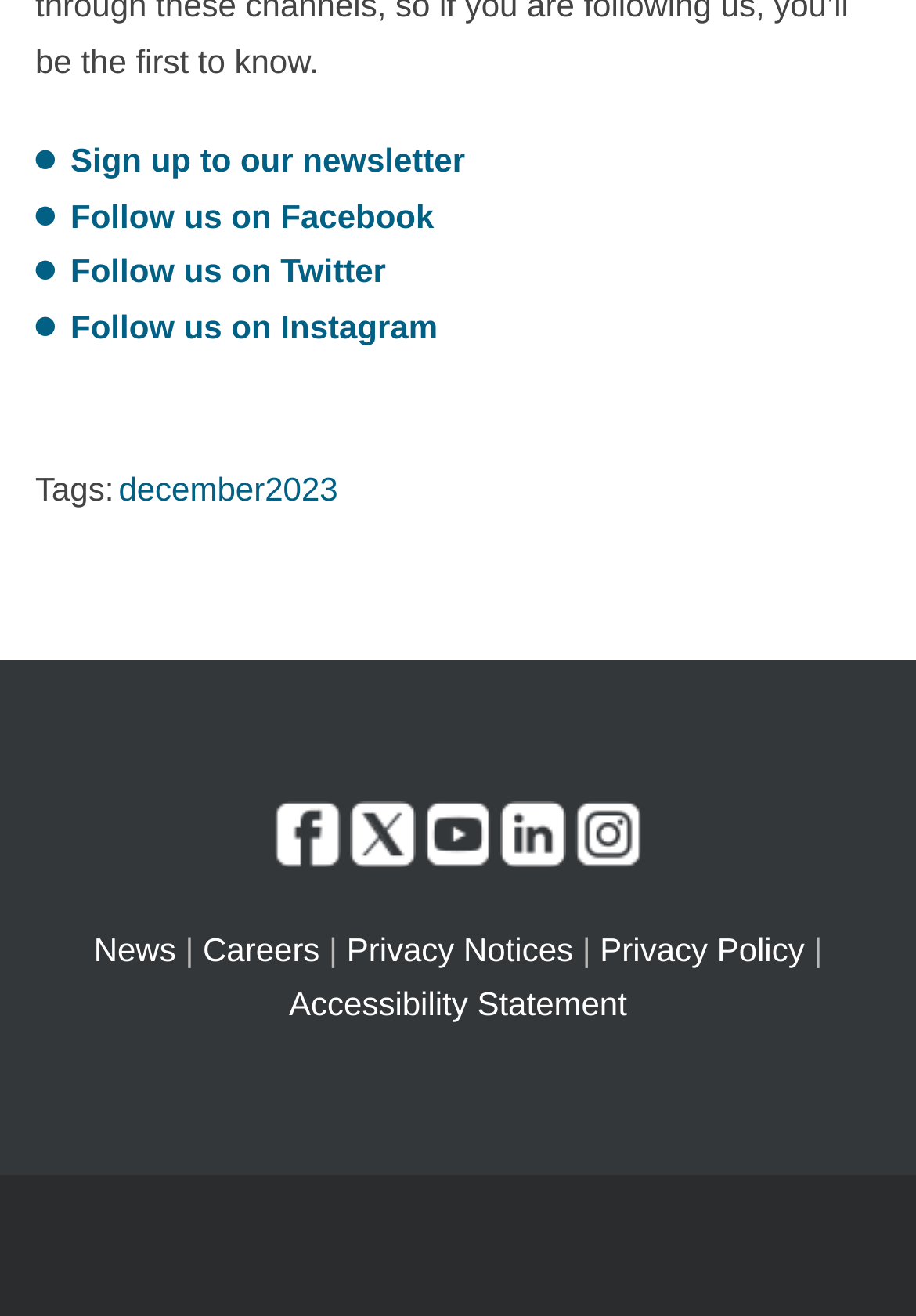Use a single word or phrase to answer the question:
How many logos are displayed in the footer region?

5